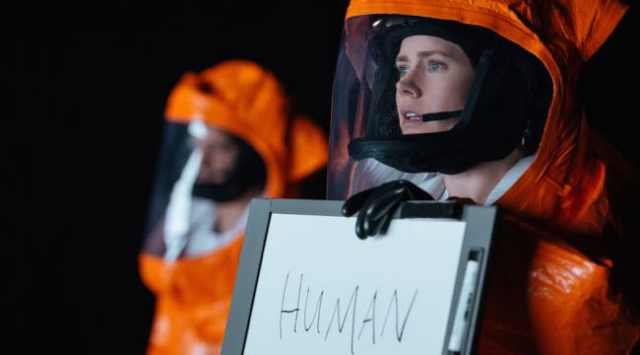Observe the image and answer the following question in detail: What is written on the whiteboard?

The whiteboard held by the woman in the foreground of the image bears the word 'HUMAN' in bold handwriting, which is a crucial element in the scene and reflects the film's themes of communication and understanding.